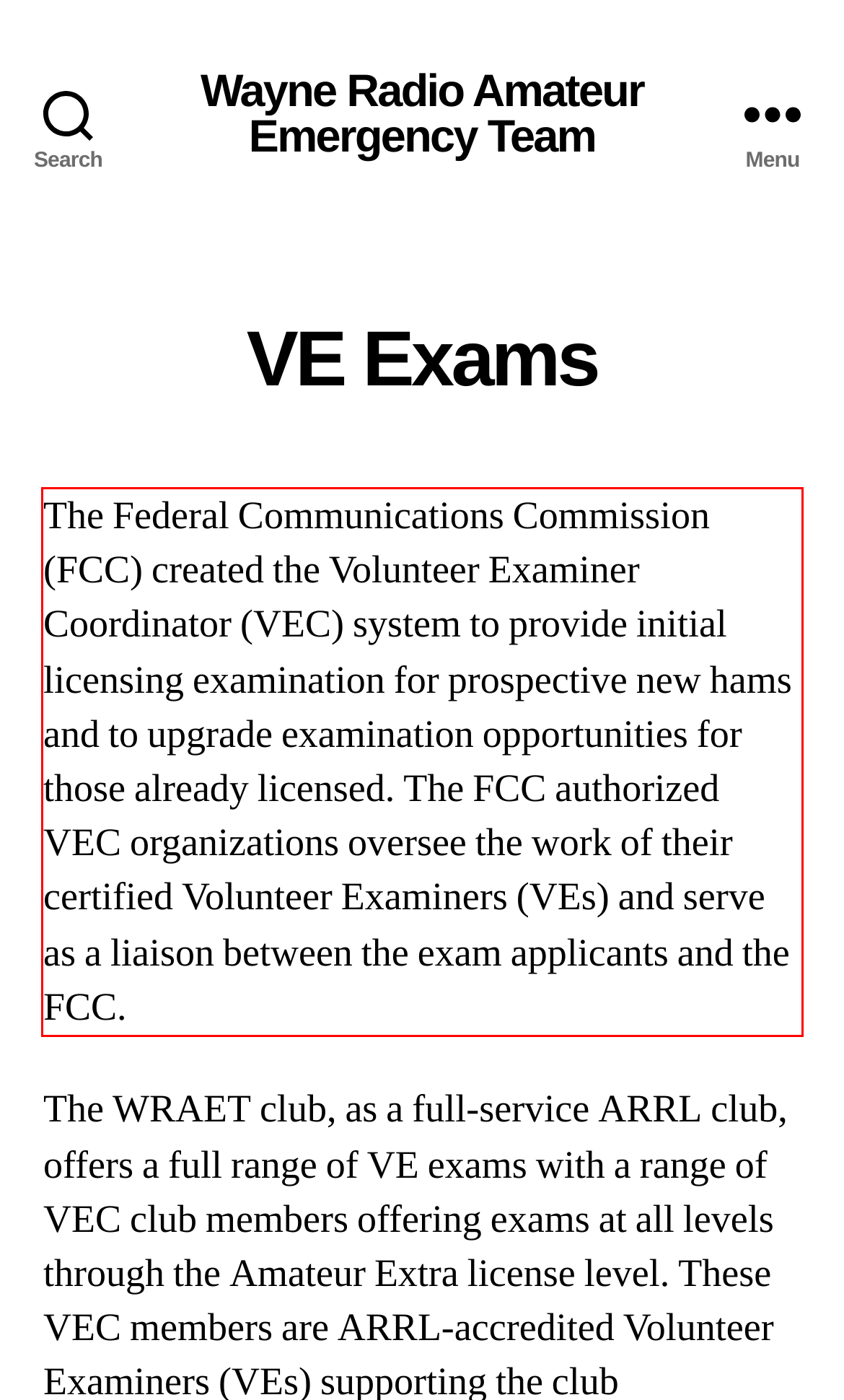Examine the webpage screenshot and use OCR to recognize and output the text within the red bounding box.

The Federal Communications Commission (FCC) created the Volunteer Examiner Coordinator (VEC) system to provide initial licensing examination for prospective new hams and to upgrade examination opportunities for those already licensed. The FCC authorized VEC organizations oversee the work of their certified Volunteer Examiners (VEs) and serve as a liaison between the exam applicants and the FCC.